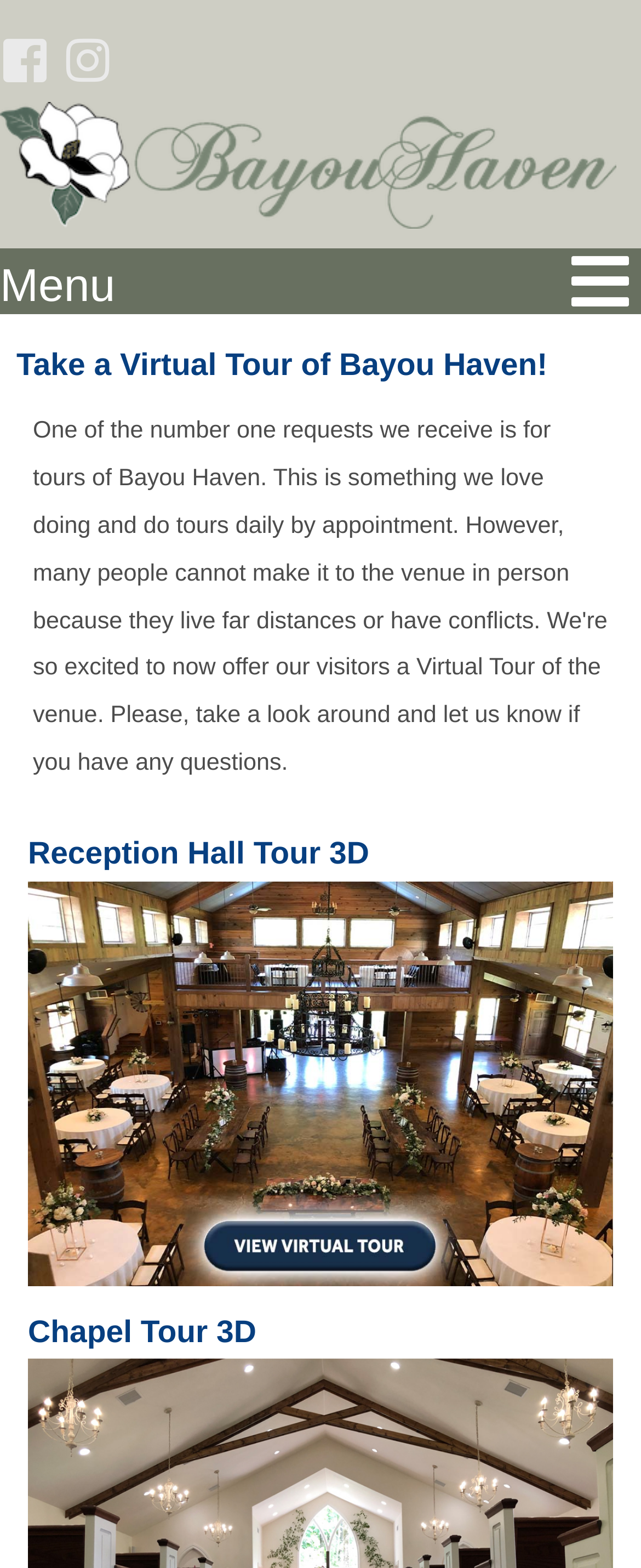Provide a one-word or brief phrase answer to the question:
How many menu items are there?

12